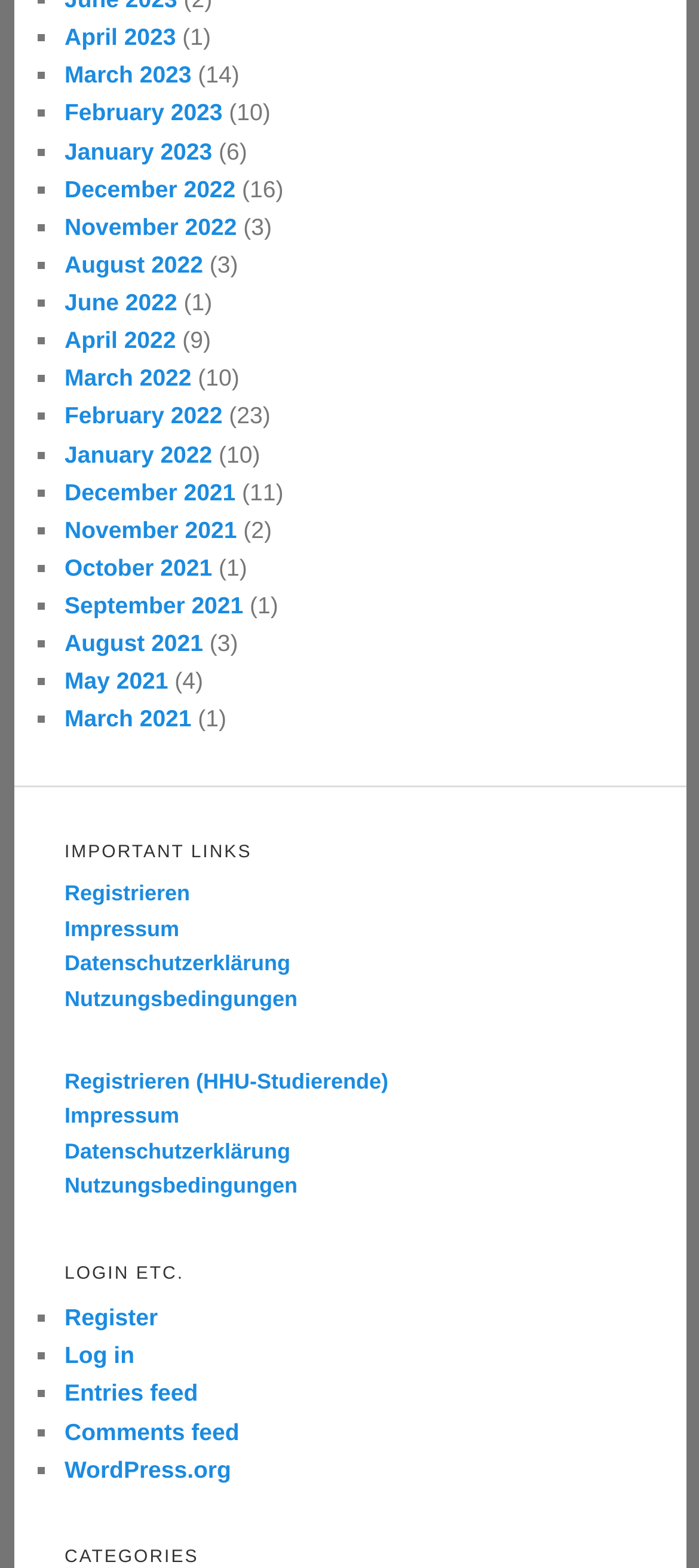Determine the bounding box coordinates for the region that must be clicked to execute the following instruction: "Read Datenschutzerklärung".

[0.092, 0.607, 0.415, 0.623]